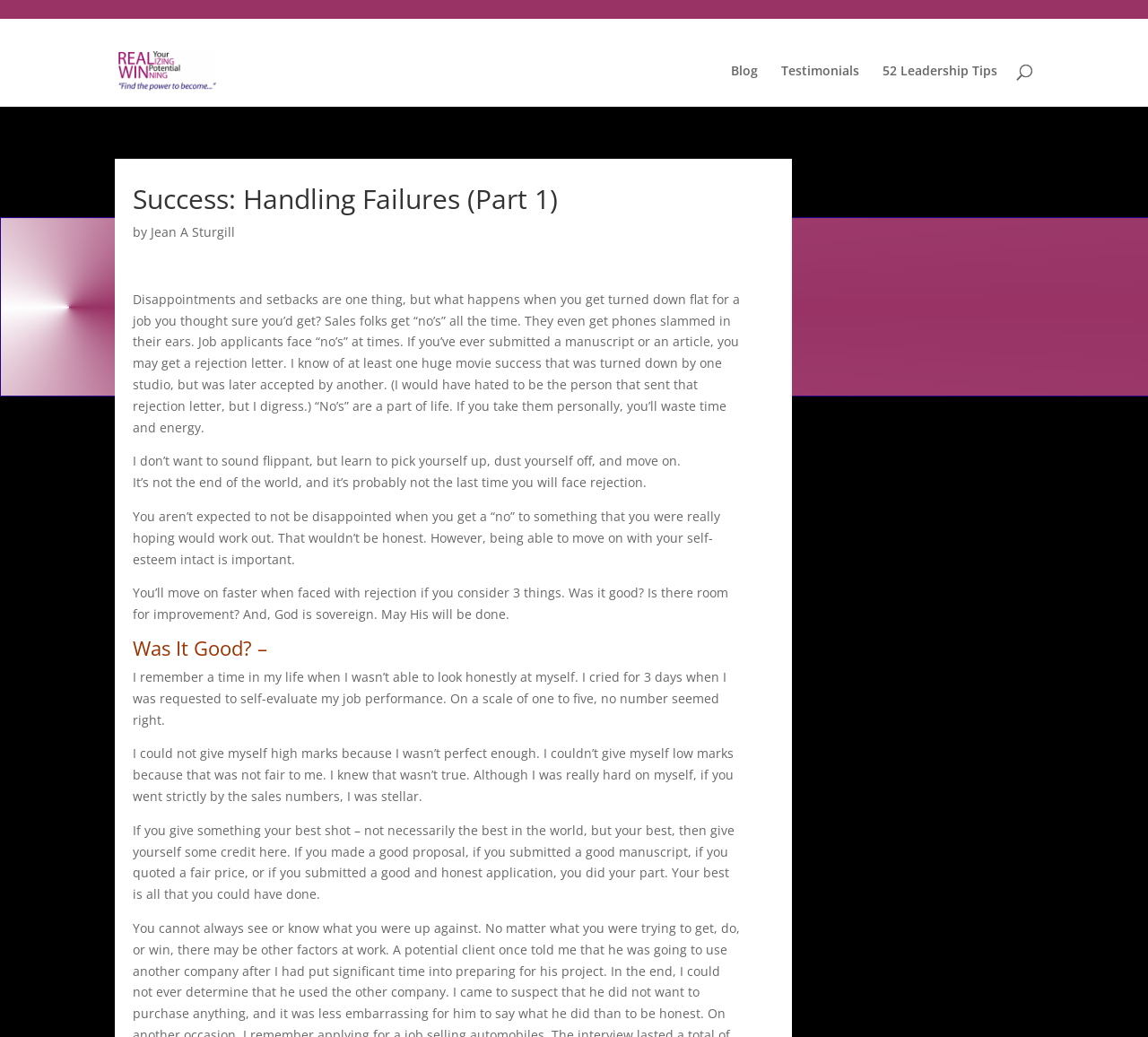What is the topic of the article?
Kindly answer the question with as much detail as you can.

The topic of the article is inferred from the heading 'Success: Handling Failures (Part 1)' with bounding box coordinates [0.116, 0.179, 0.646, 0.214] and the content of the article which discusses how to handle rejections and failures